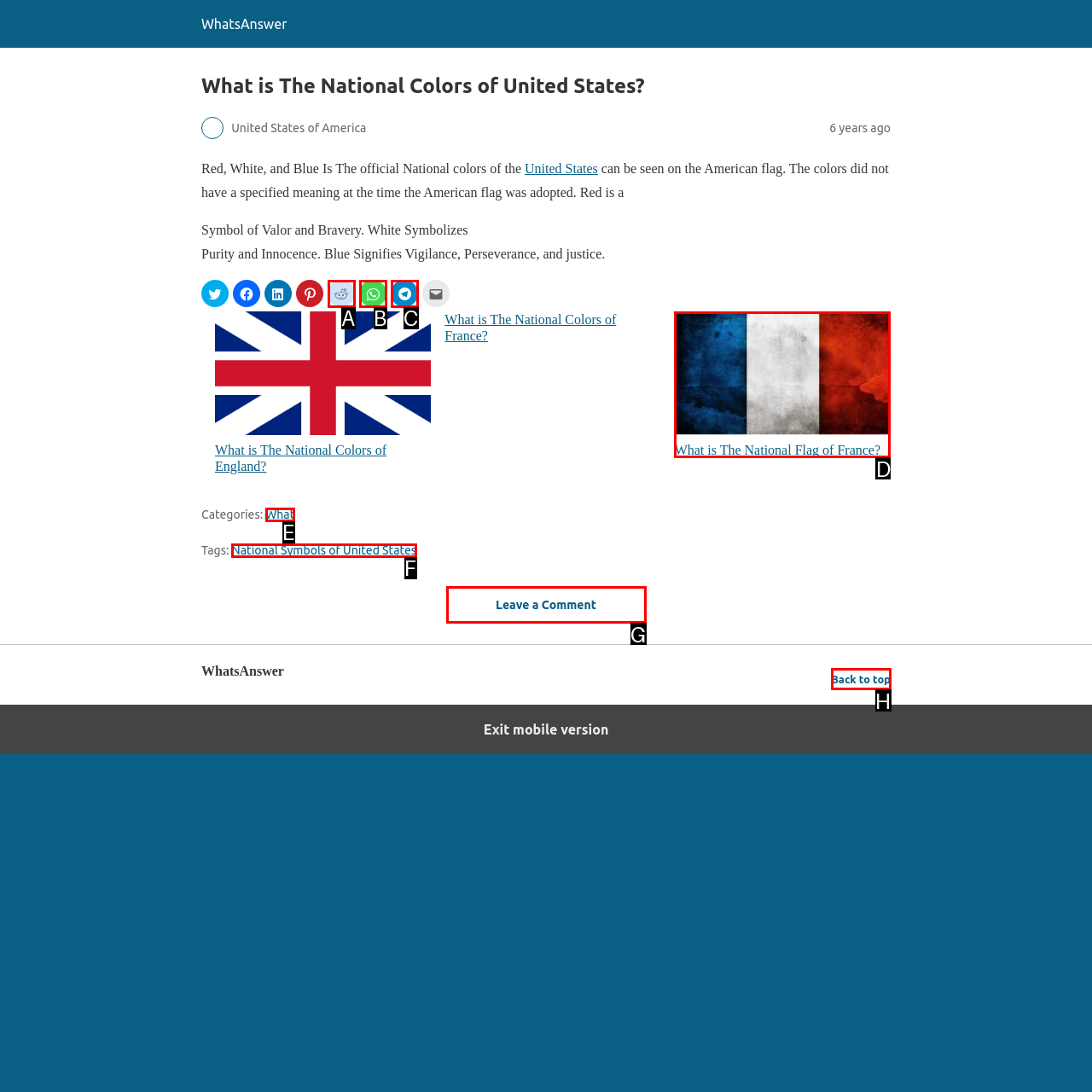Point out which HTML element you should click to fulfill the task: Go back to top.
Provide the option's letter from the given choices.

H